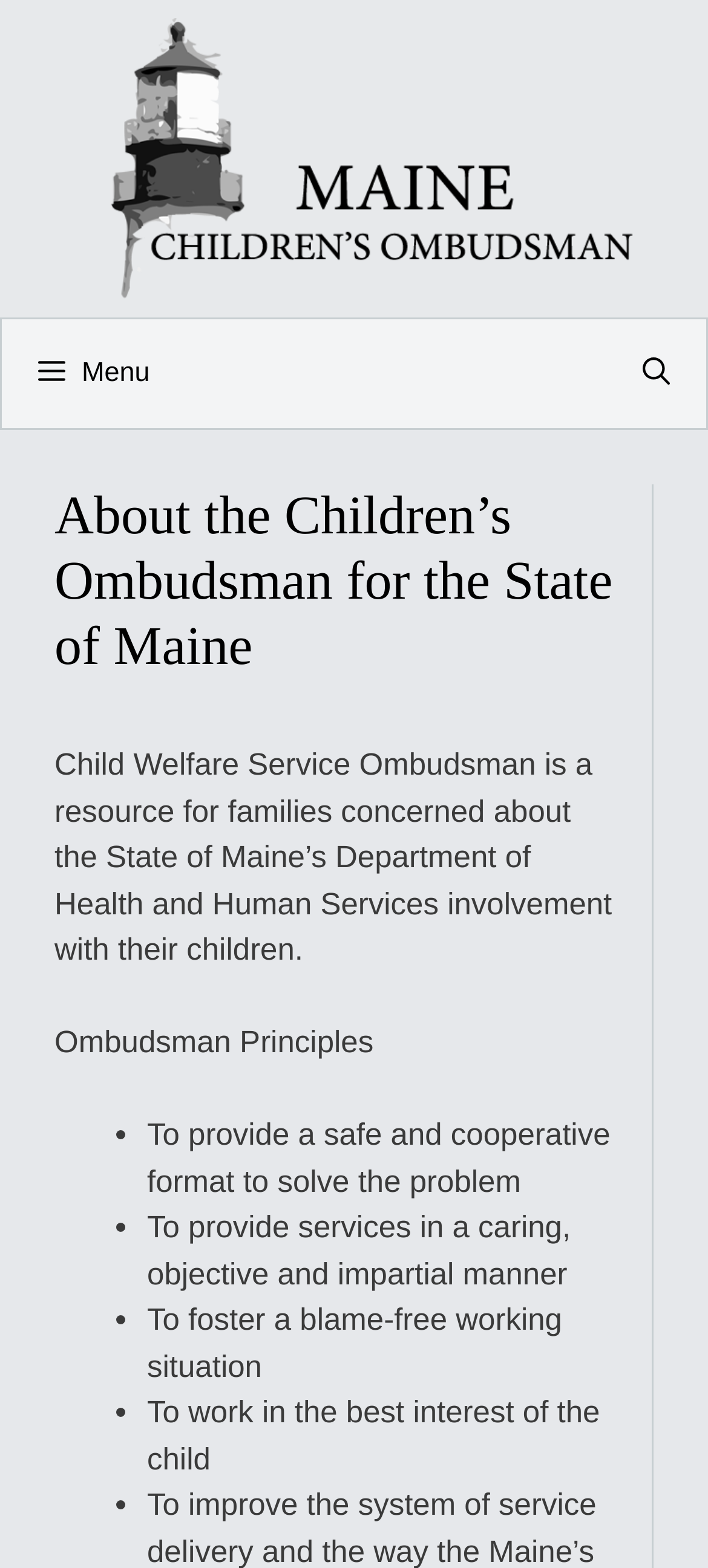How many Ombudsman Principles are listed?
Please provide a comprehensive answer based on the information in the image.

I found the answer by counting the number of list markers and corresponding text descriptions, which total 5 principles.